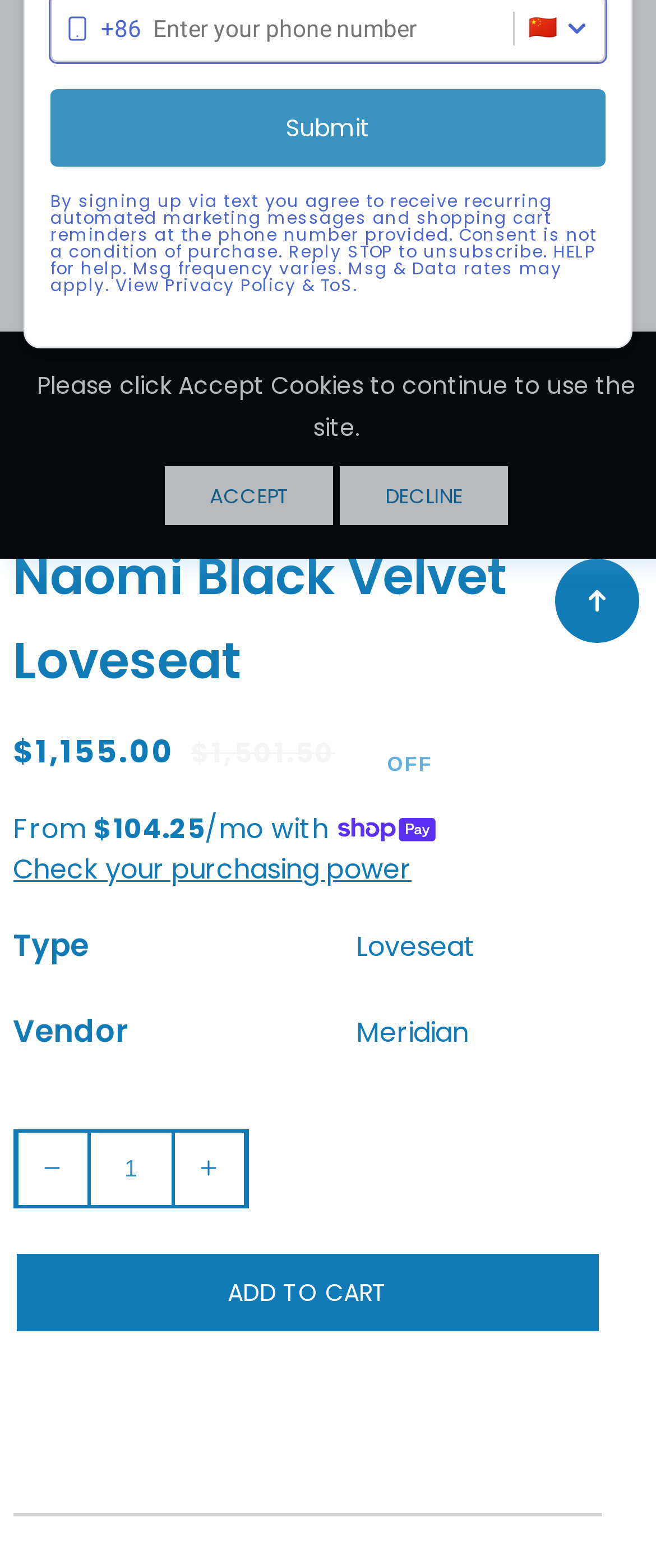Calculate the bounding box coordinates for the UI element based on the following description: "Add to cart". Ensure the coordinates are four float numbers between 0 and 1, i.e., [left, top, right, bottom].

[0.02, 0.797, 0.917, 0.851]